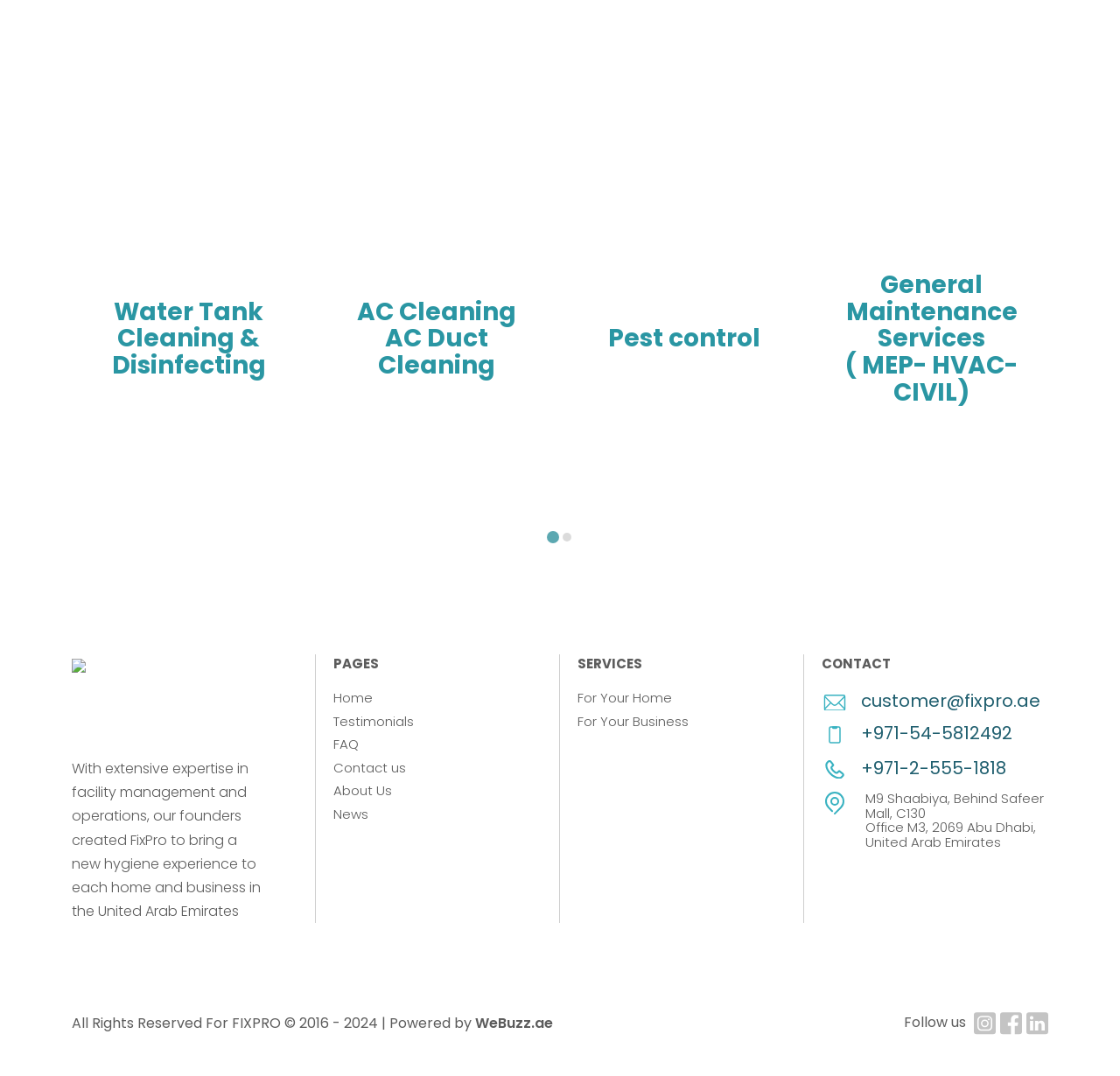Analyze the image and answer the question with as much detail as possible: 
How many contact methods are provided?

I counted the number of links and text elements related to contact information, including email, phone numbers, and address, which are 5 in total.